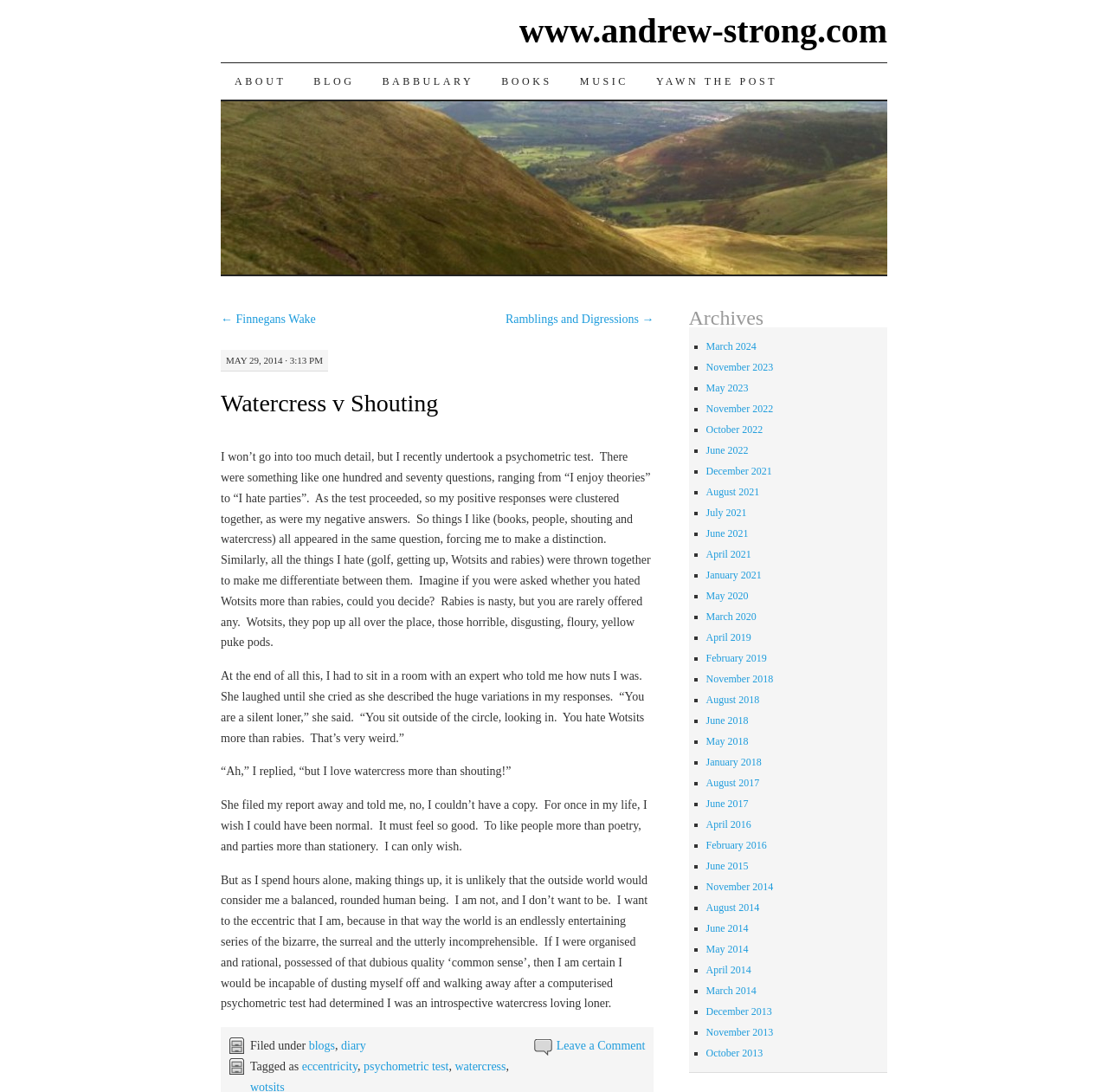Identify the bounding box coordinates for the element that needs to be clicked to fulfill this instruction: "Click the 'ABOUT' link". Provide the coordinates in the format of four float numbers between 0 and 1: [left, top, right, bottom].

[0.199, 0.058, 0.271, 0.091]